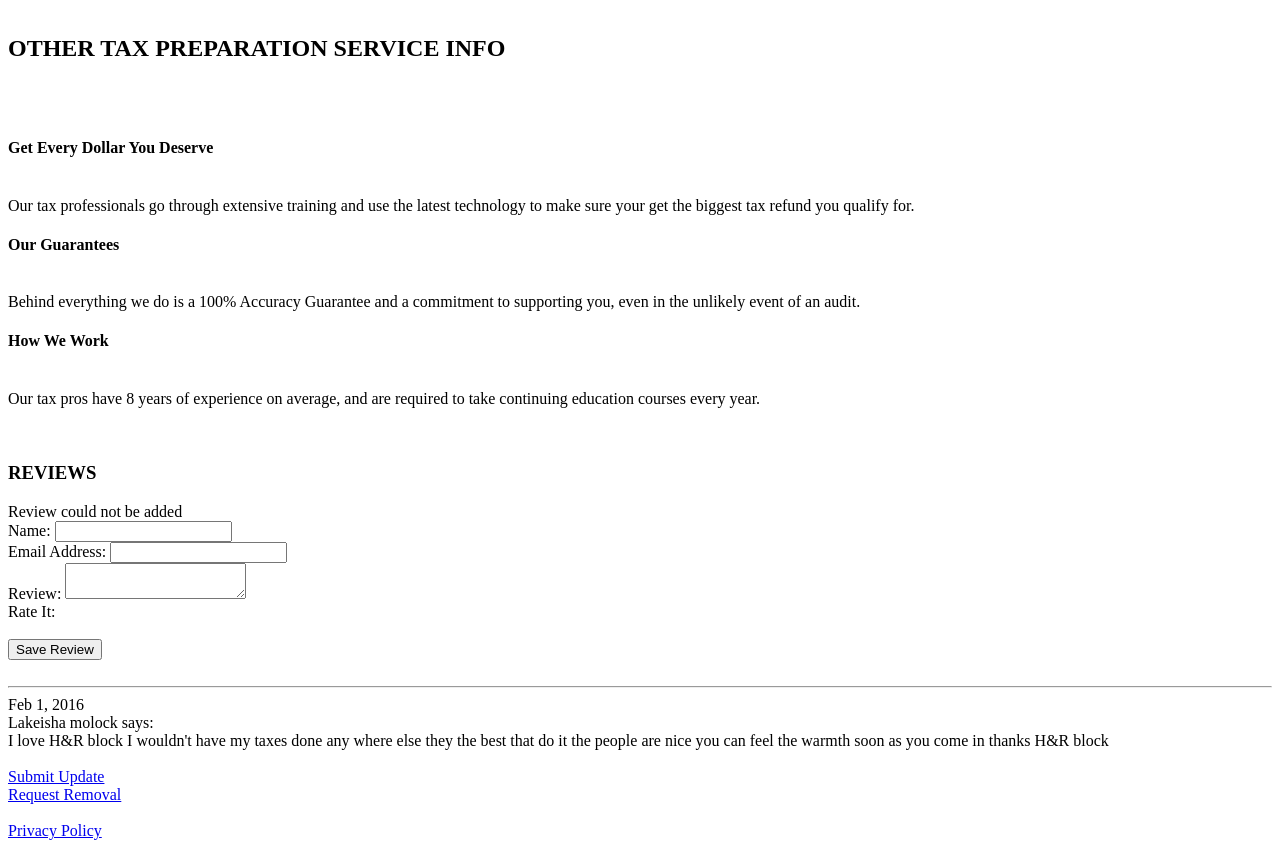Respond to the following question using a concise word or phrase: 
What is the date of the review shown on the webpage?

Feb 1, 2016